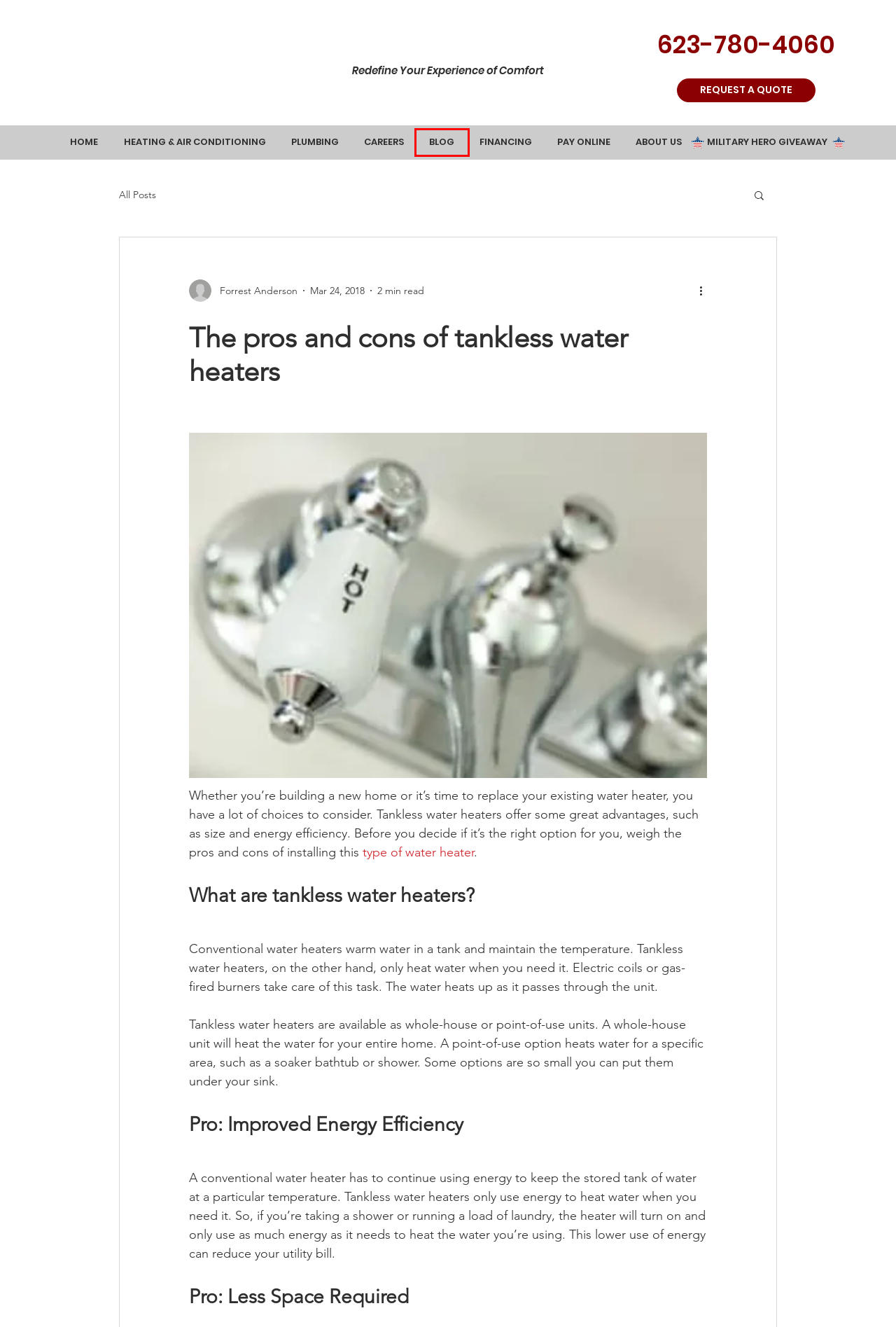Take a look at the provided webpage screenshot featuring a red bounding box around an element. Select the most appropriate webpage description for the page that loads after clicking on the element inside the red bounding box. Here are the candidates:
A. Forrest Anderson  | Phoenix Arizona | Plumbing | Air Conditioning
B. Forrest Anderson | Military Hero Giveaway |  Phoenix Arizona
C. Forrest Anderson | Financing |  United States
D. Forrest Anderson | Heating & Air Conditioning |  Phoenix Arizona
E. Forrest Anderson | Pay Online | Phoenix Arizona
F. Forrest Anderson | Blog | Phoenix Arizona
G. Should You Consider a Tankless Water Heater?
H. Forrest Anderson | Contact Us | Phoenix Arizona

F